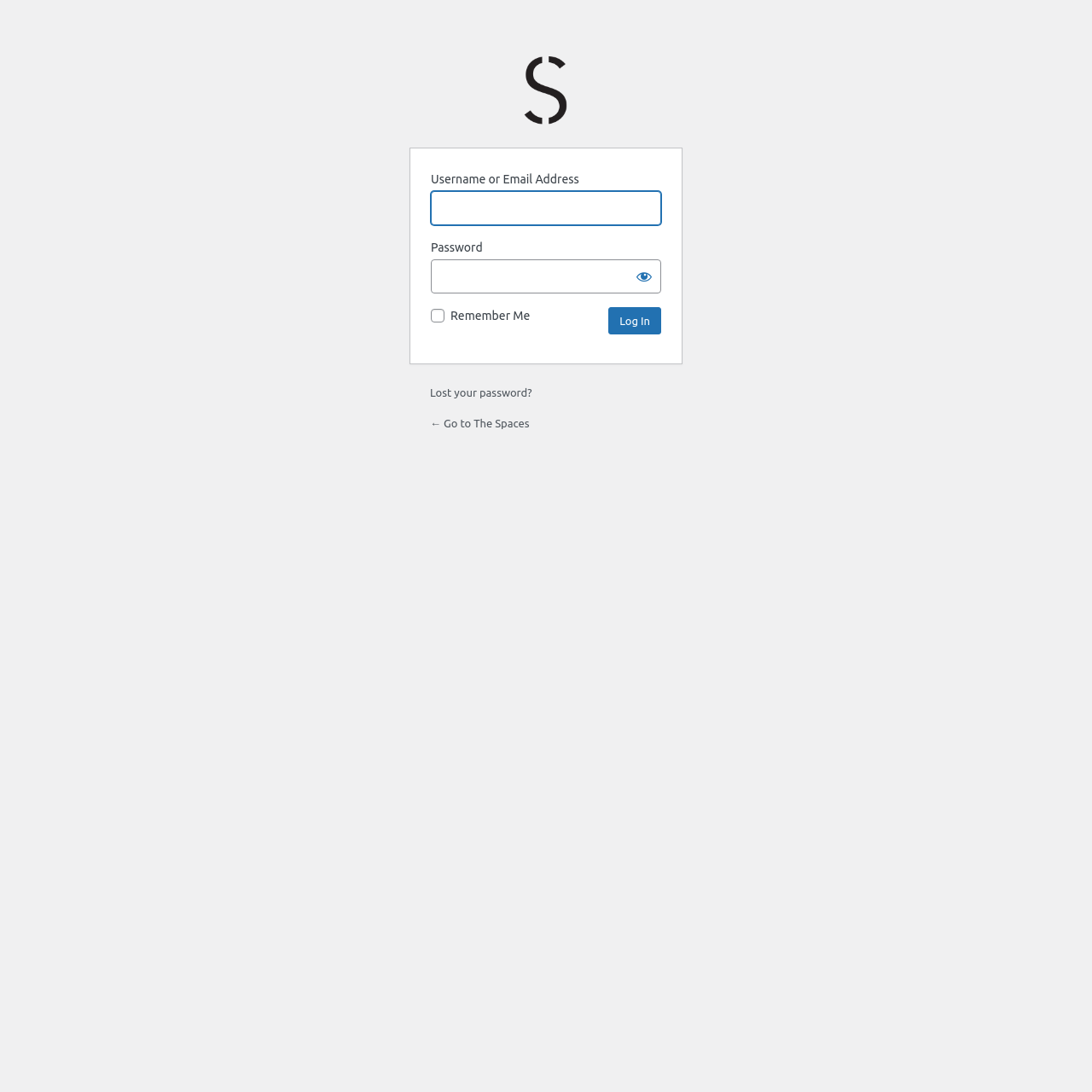Show the bounding box coordinates of the element that should be clicked to complete the task: "Enter username or email address".

[0.395, 0.175, 0.605, 0.206]